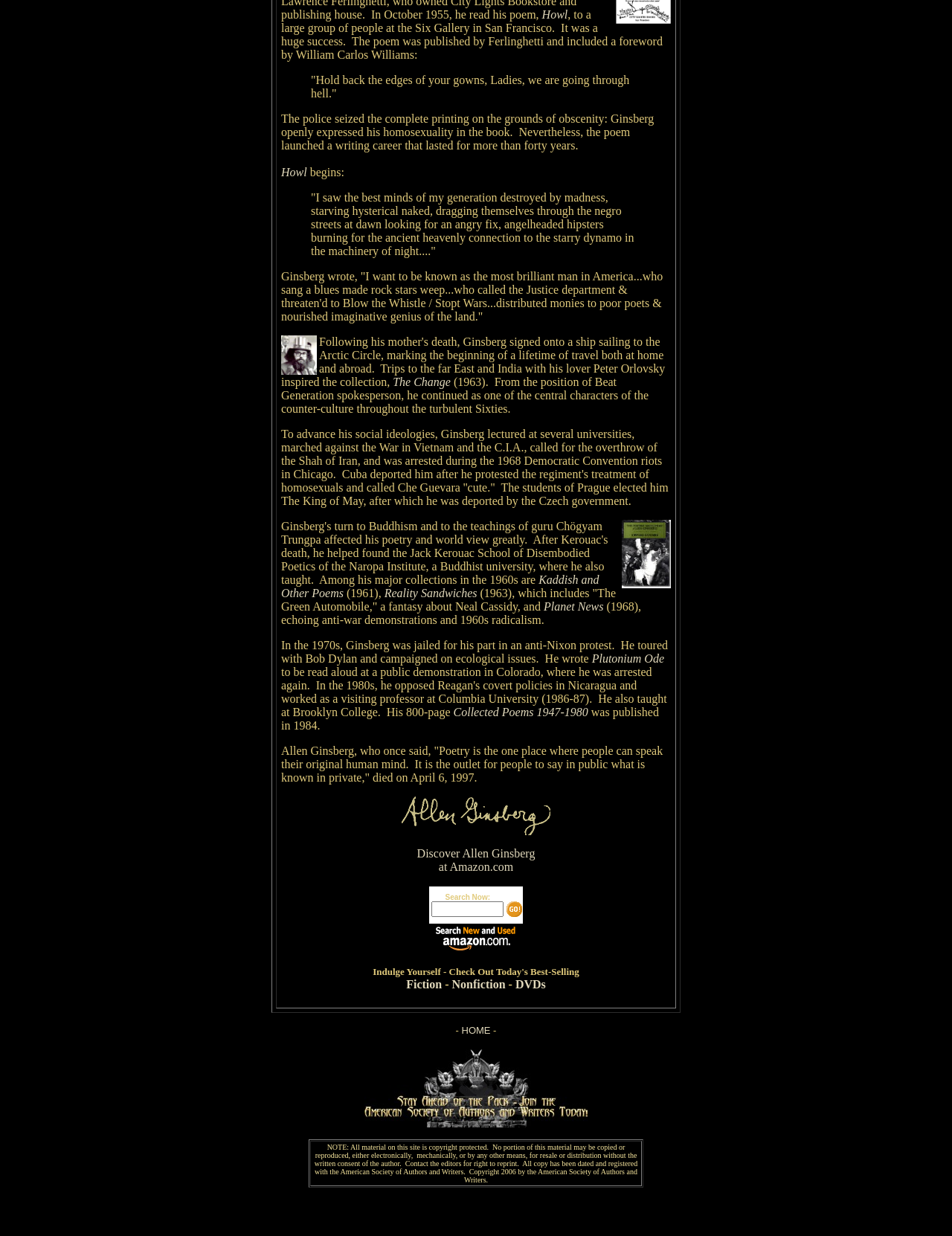What is the name of the author of the poem 'Howl'?
Based on the screenshot, provide a one-word or short-phrase response.

Allen Ginsberg